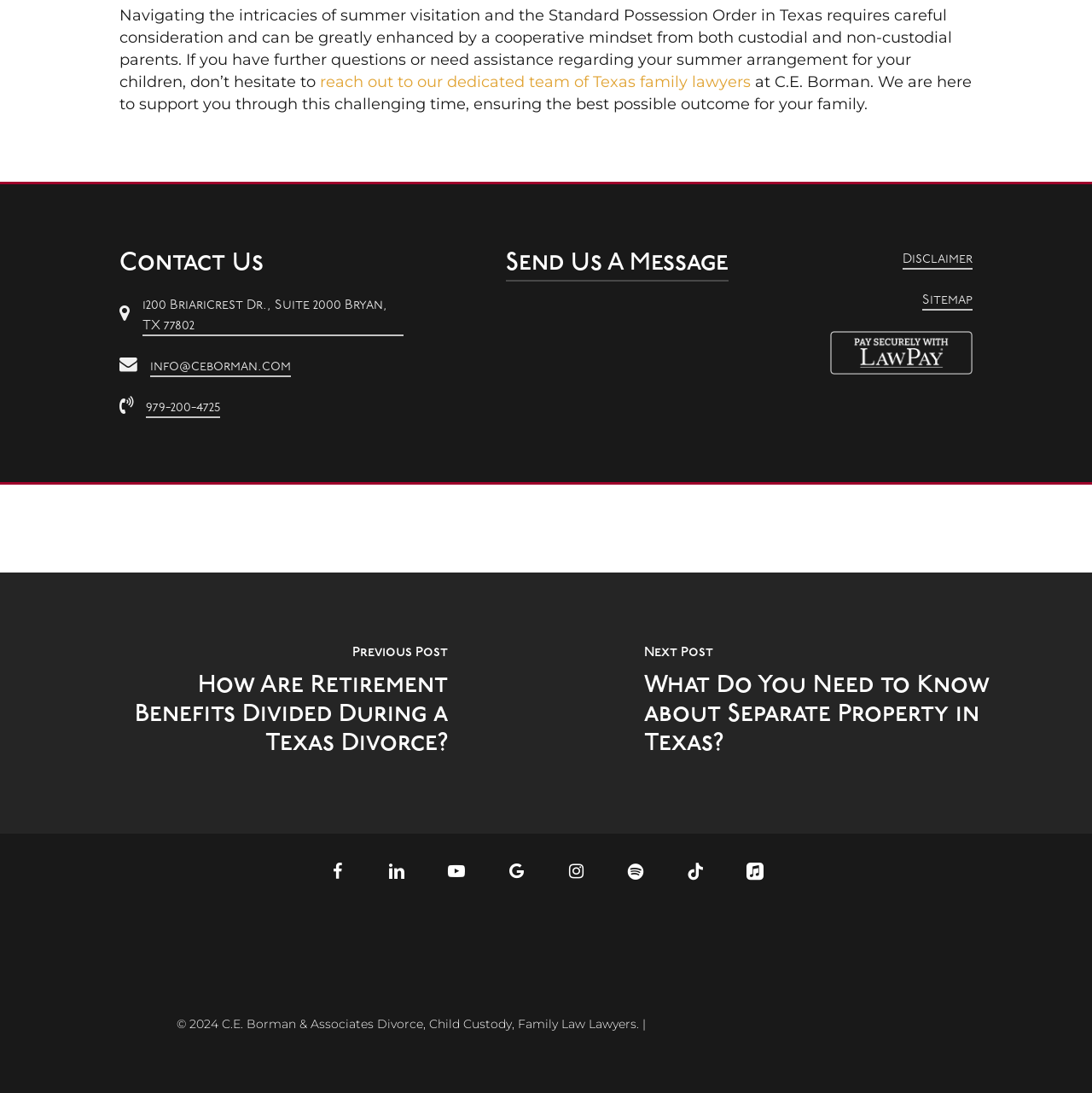Please identify the bounding box coordinates of the region to click in order to complete the task: "Get the law firm's address". The coordinates must be four float numbers between 0 and 1, specified as [left, top, right, bottom].

[0.13, 0.27, 0.37, 0.307]